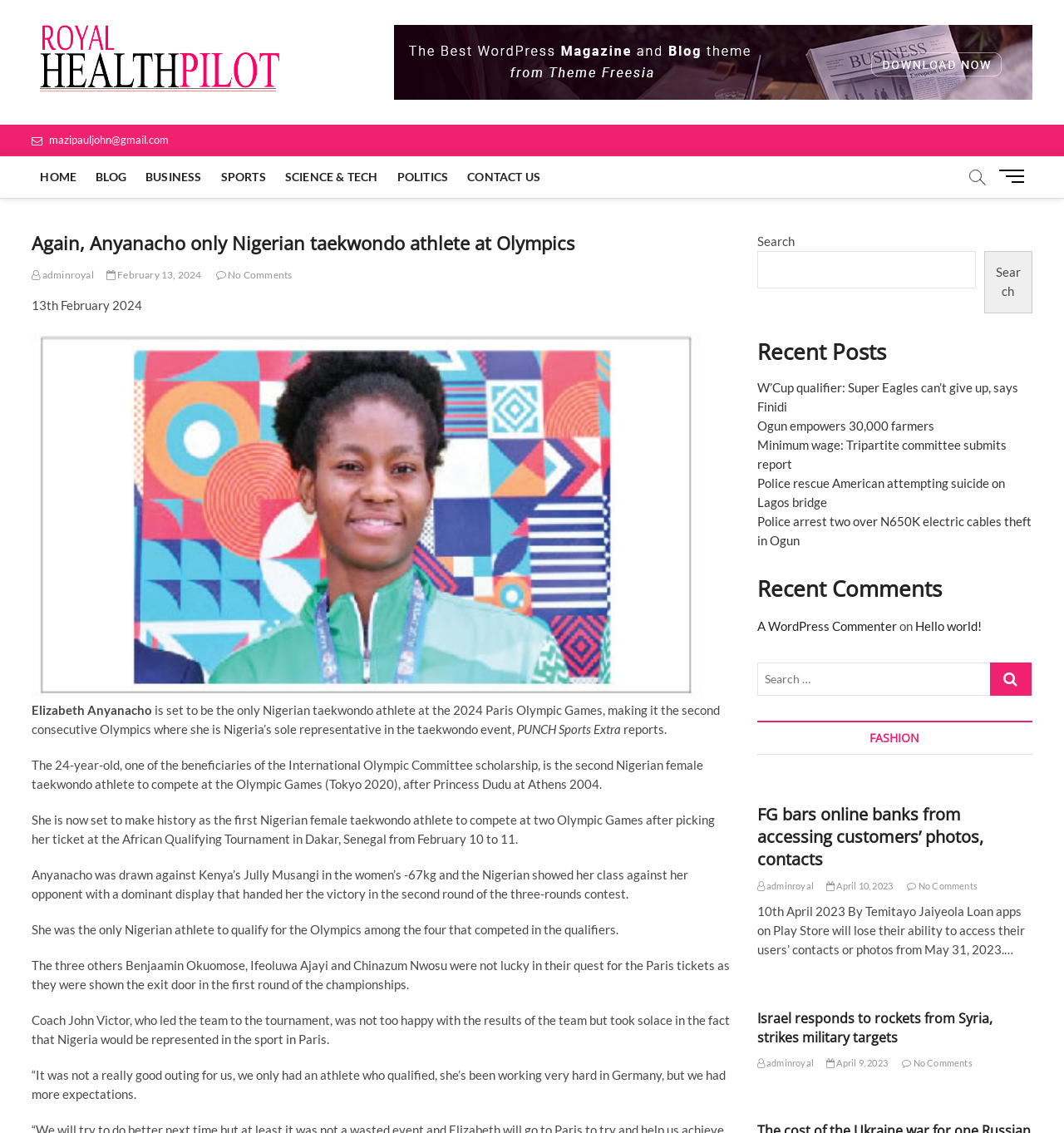Please use the details from the image to answer the following question comprehensively:
What is the name of the coach who led the Nigerian taekwondo team to the tournament?

I found the answer by reading the text 'Coach John Victor, who led the team to the tournament, was not too happy with the results of the team but took solace in the fact that Nigeria would be represented in the sport in Paris.' which mentions the name of the coach.